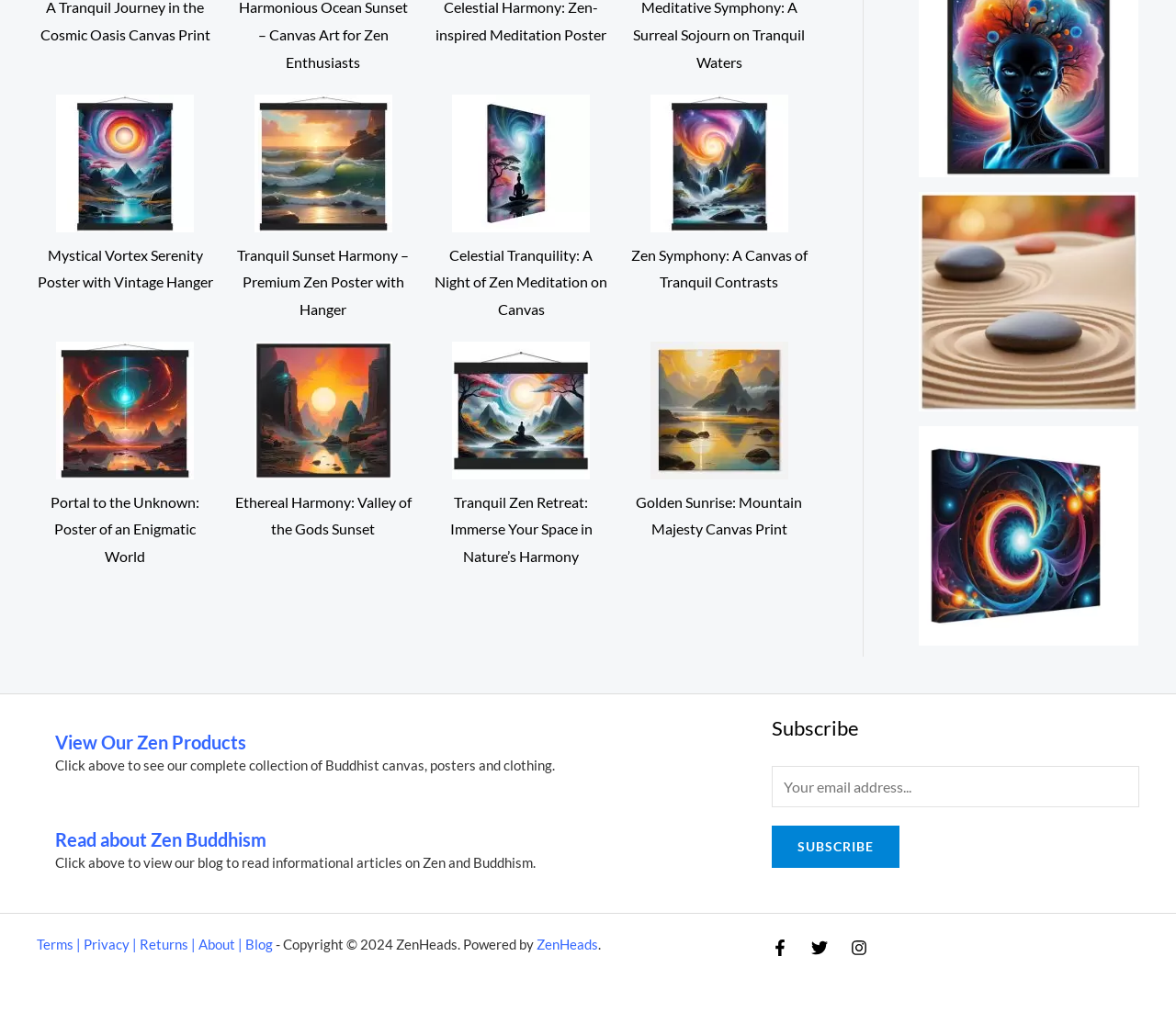Could you find the bounding box coordinates of the clickable area to complete this instruction: "Read about Zen Buddhism"?

[0.047, 0.809, 0.227, 0.83]